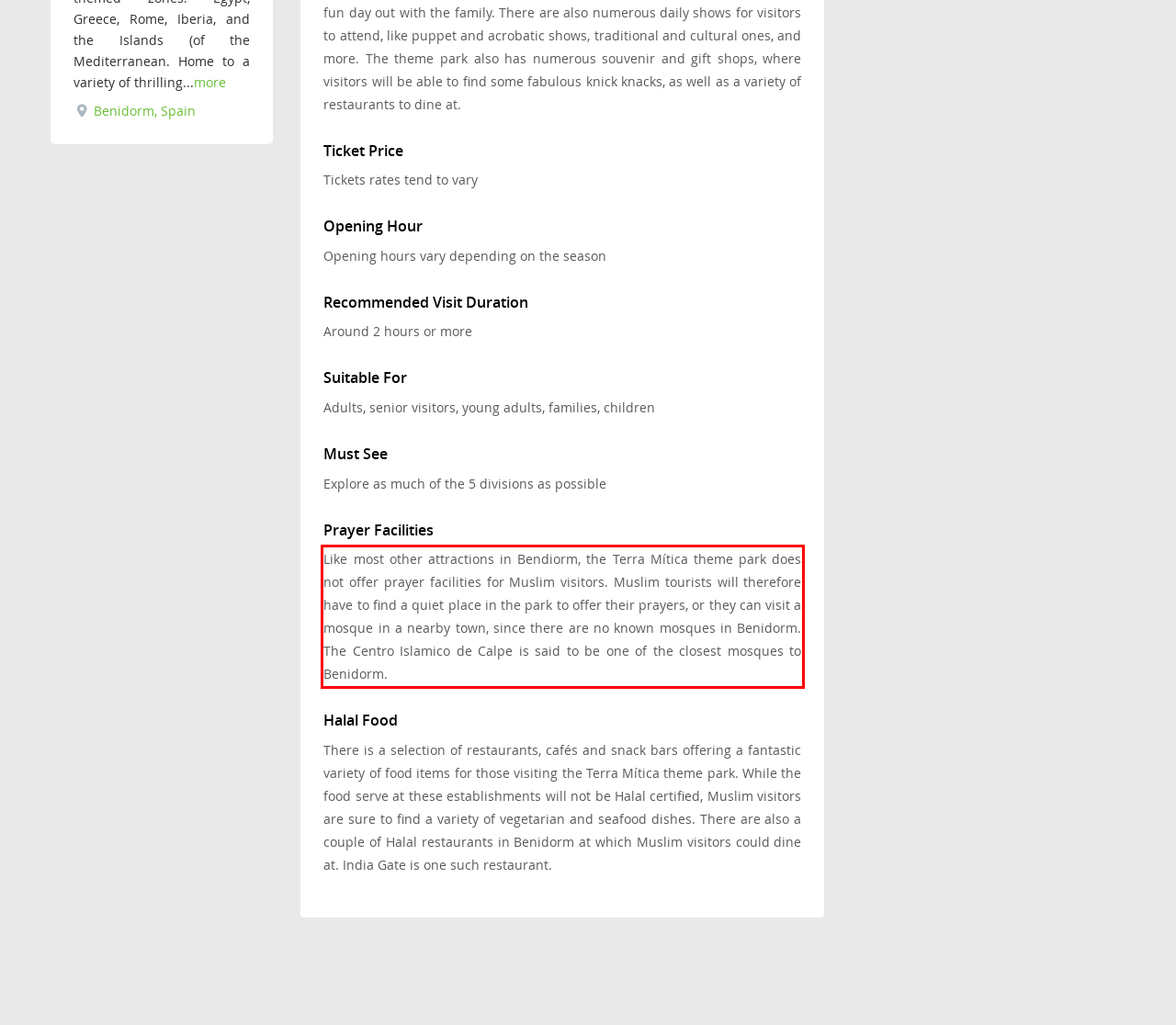Identify and transcribe the text content enclosed by the red bounding box in the given screenshot.

Like most other attractions in Bendiorm, the Terra Mítica theme park does not offer prayer facilities for Muslim visitors. Muslim tourists will therefore have to find a quiet place in the park to offer their prayers, or they can visit a mosque in a nearby town, since there are no known mosques in Benidorm. The Centro Islamico de Calpe is said to be one of the closest mosques to Benidorm.